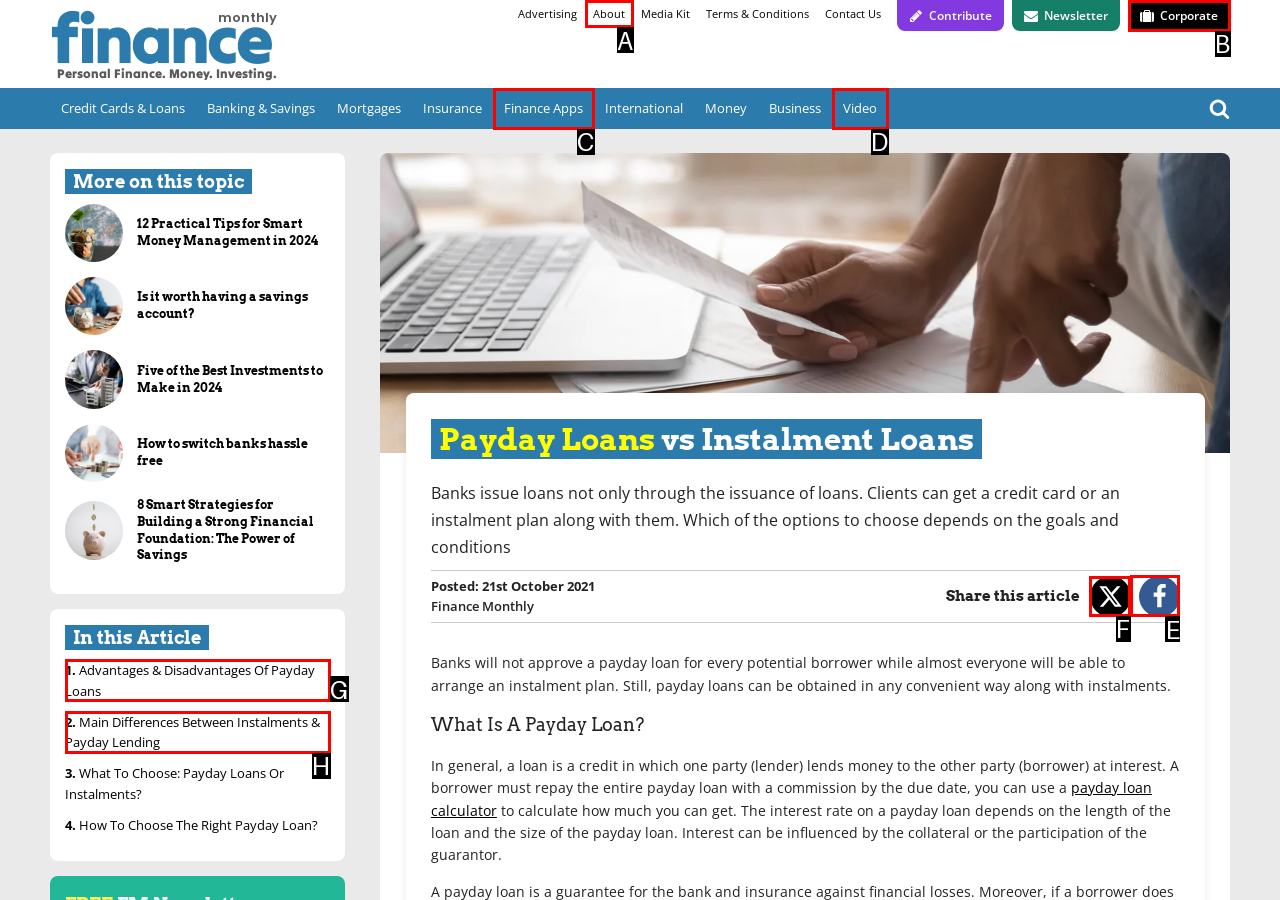To complete the instruction: Share this article on Twitter, which HTML element should be clicked?
Respond with the option's letter from the provided choices.

F